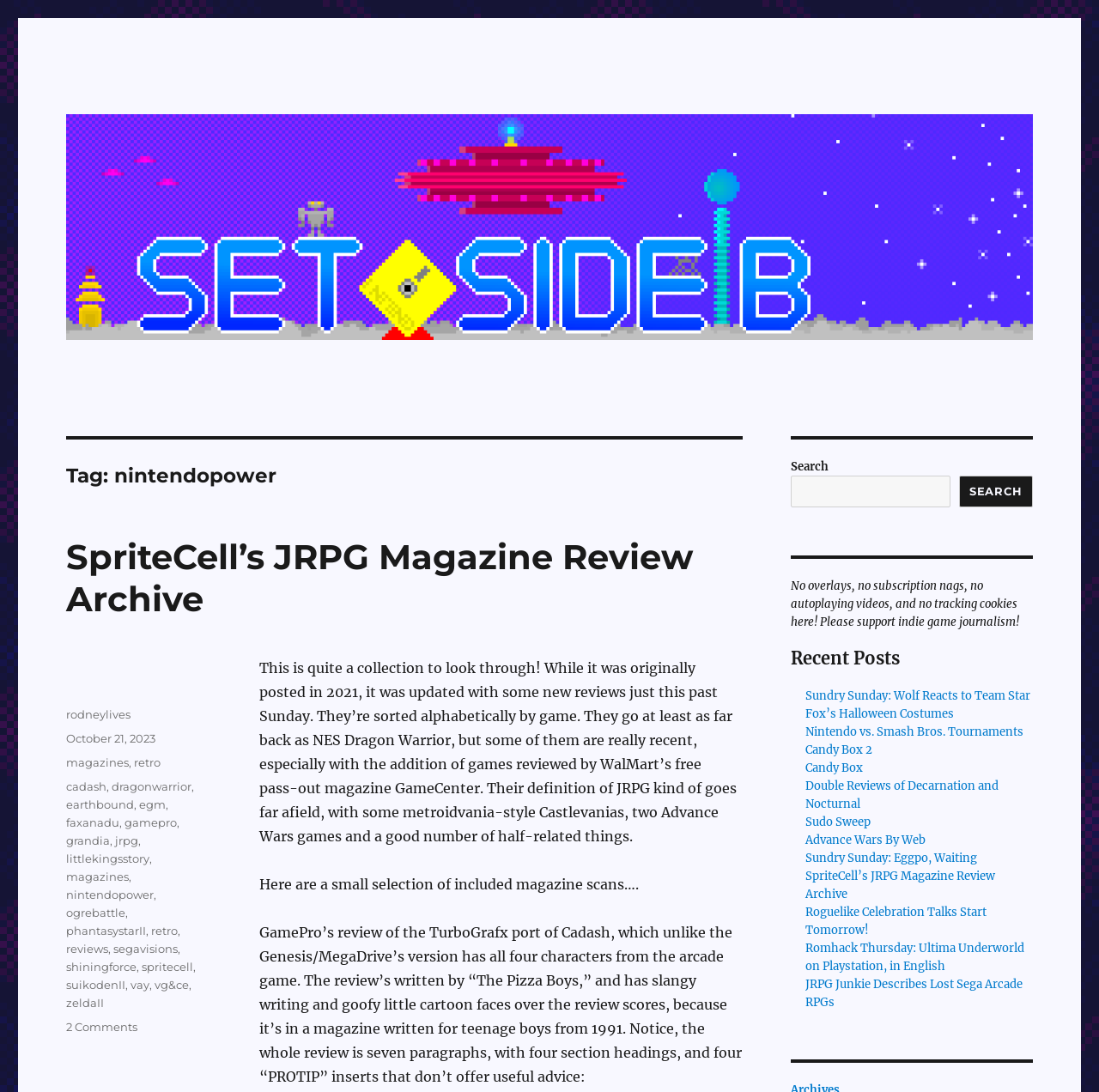What is the name of the author of the post?
Could you please answer the question thoroughly and with as much detail as possible?

I found the author's name by looking at the footer section of the webpage, where it says 'Author' followed by a link to 'rodneylives'.